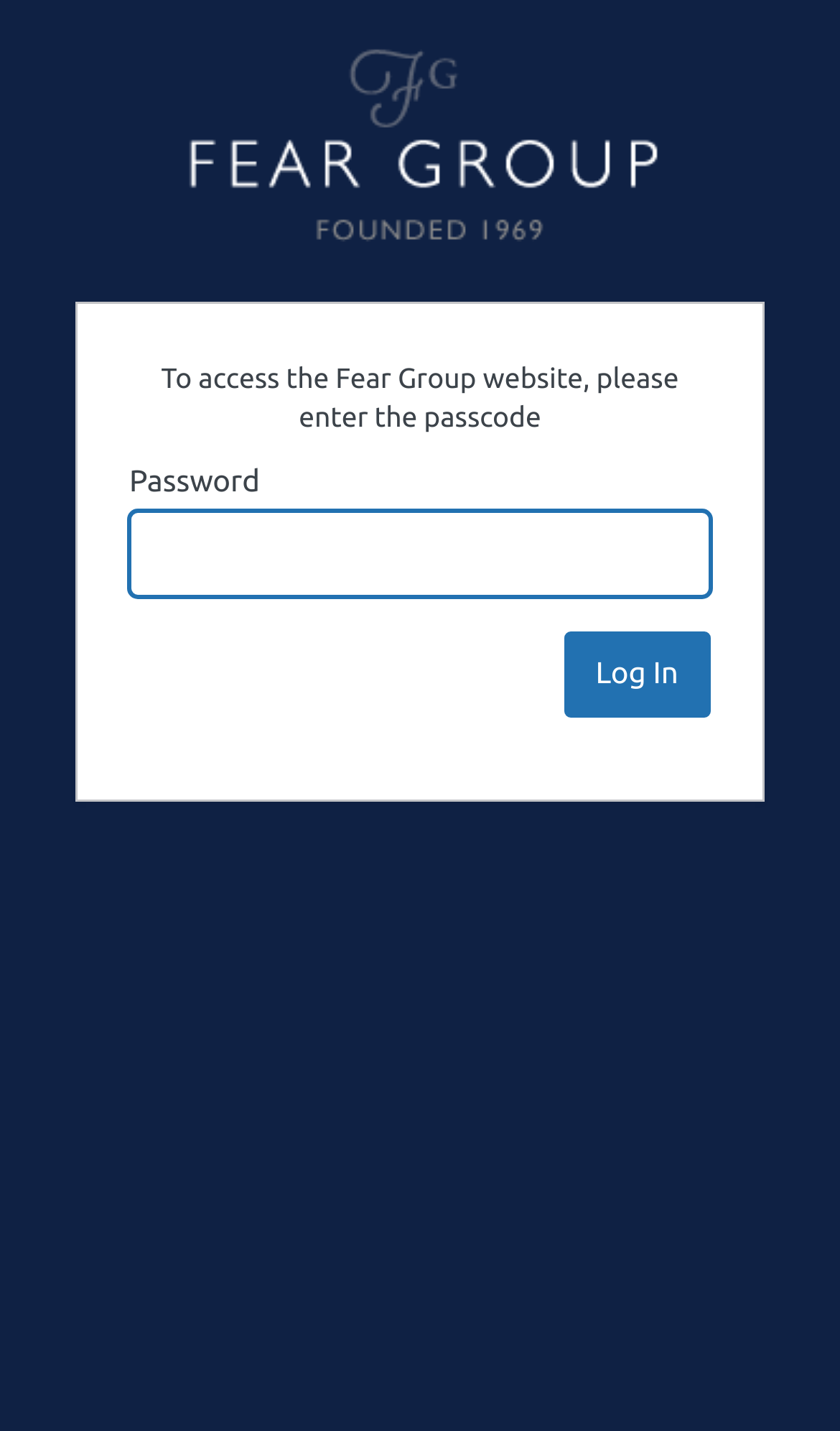Given the description name="wp-submit" value="Log In", predict the bounding box coordinates of the UI element. Ensure the coordinates are in the format (top-left x, top-left y, bottom-right x, bottom-right y) and all values are between 0 and 1.

[0.671, 0.442, 0.846, 0.502]